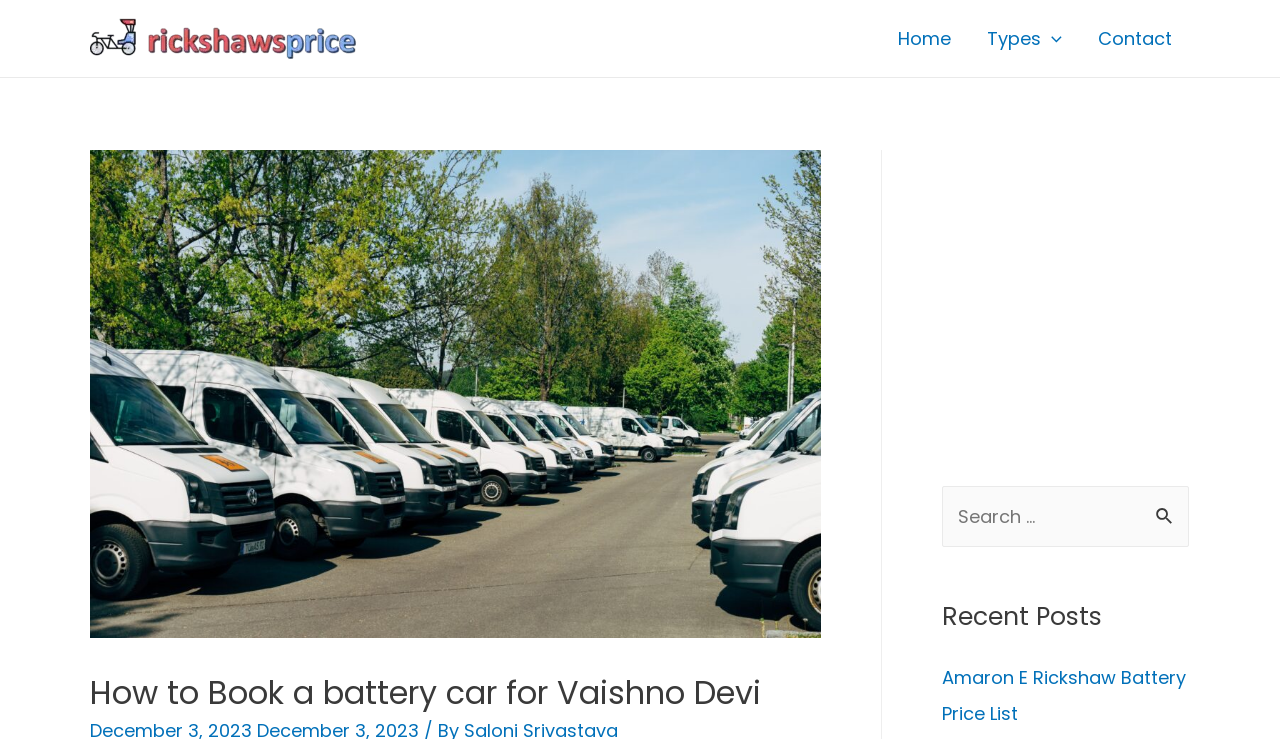What is the purpose of the webpage?
Answer briefly with a single word or phrase based on the image.

Book a battery car for Vaishno Devi pilgrimage